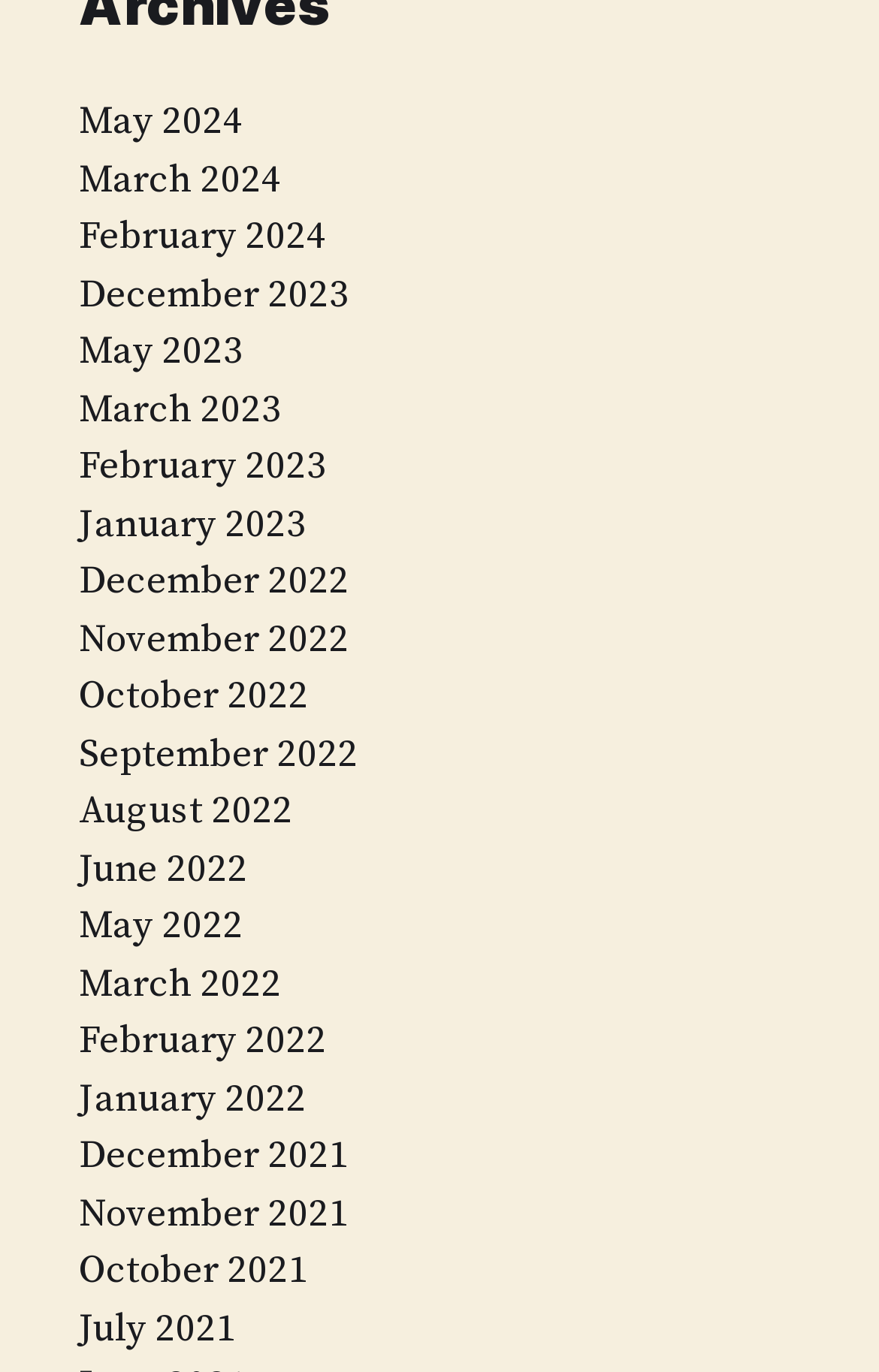Locate the bounding box coordinates of the clickable element to fulfill the following instruction: "go to March 2023". Provide the coordinates as four float numbers between 0 and 1 in the format [left, top, right, bottom].

[0.09, 0.28, 0.321, 0.316]